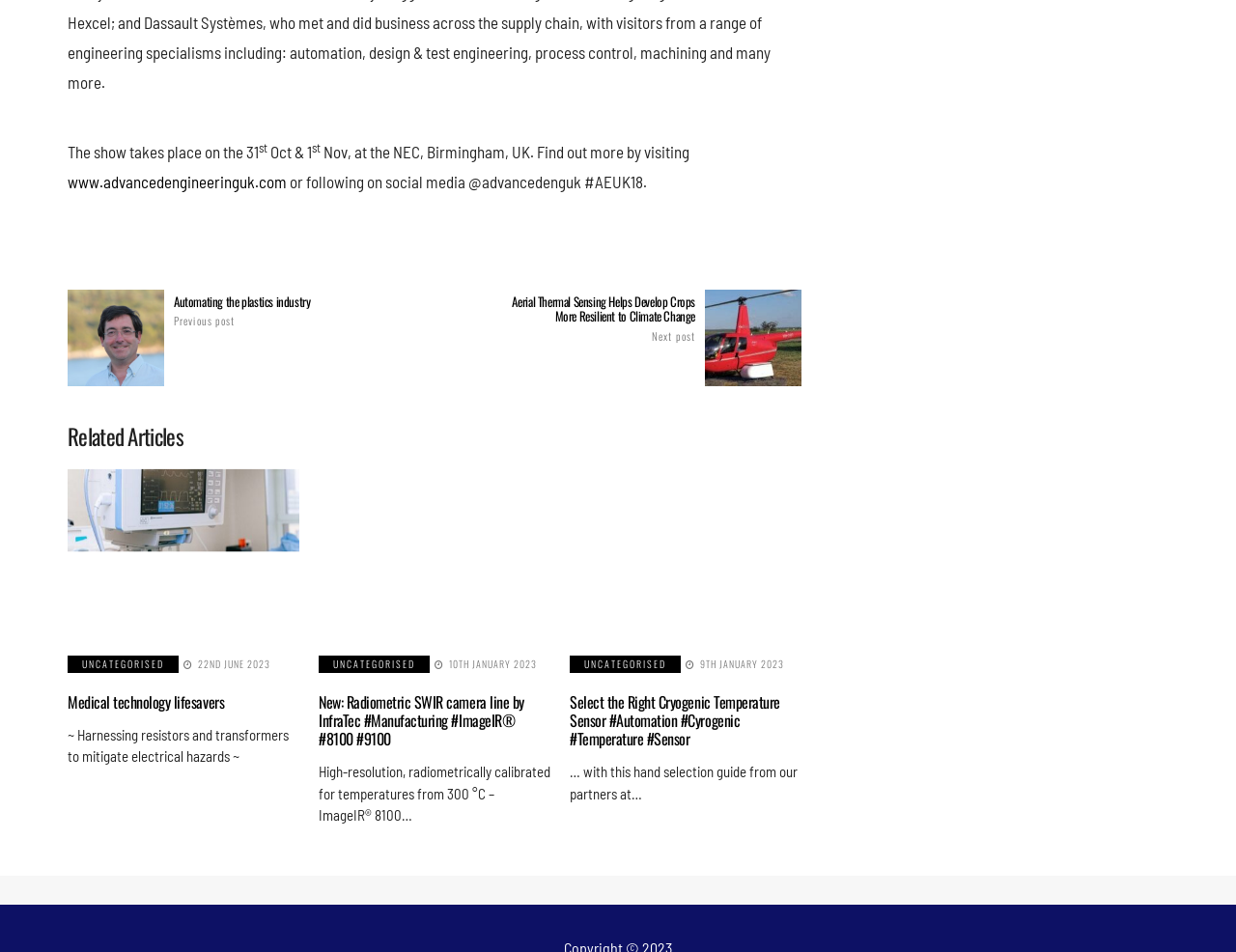Please identify the bounding box coordinates of the element I need to click to follow this instruction: "Follow on Instagram".

None